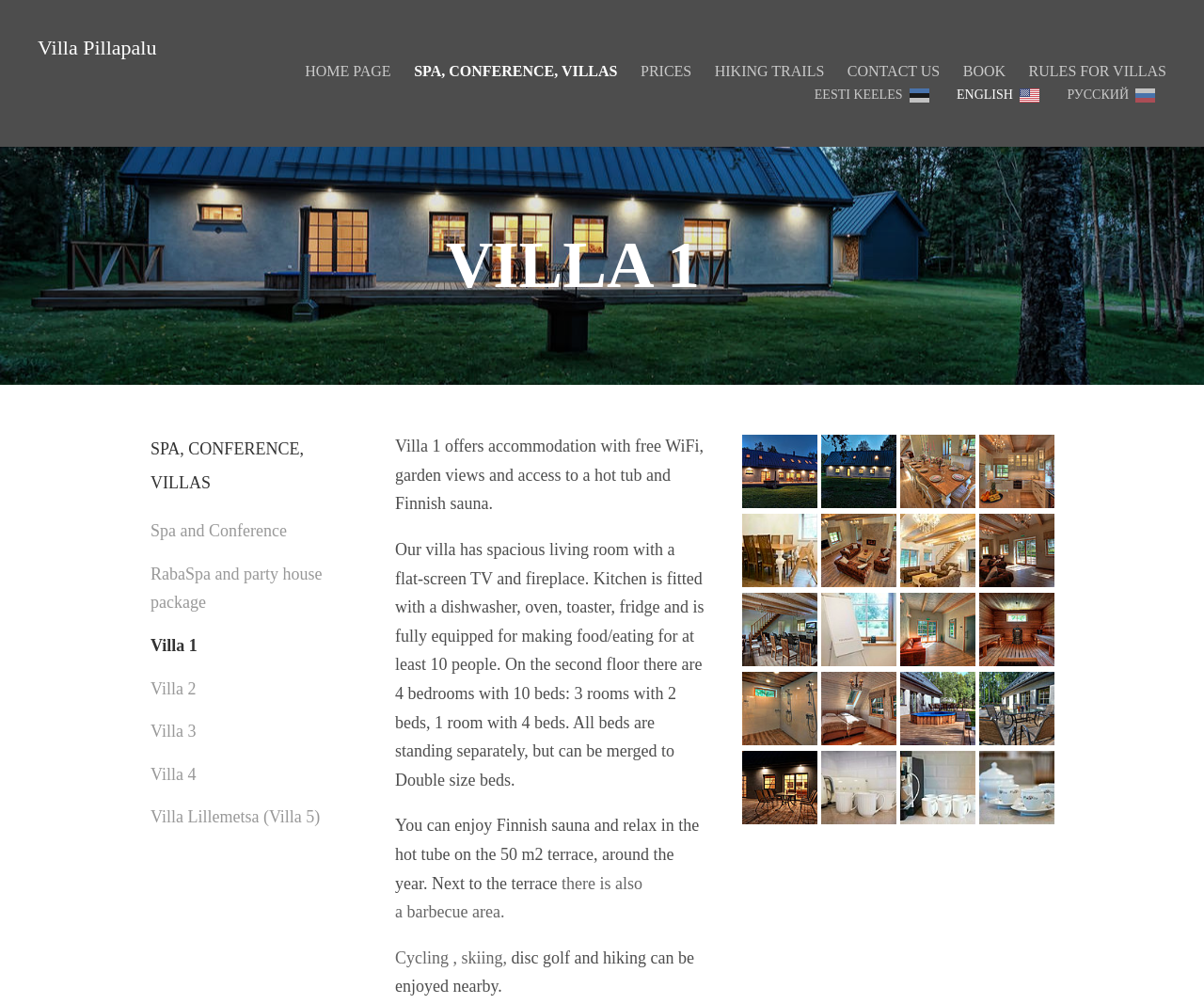What amenities are available in the villa?
Analyze the image and provide a thorough answer to the question.

The amenities available in the villa can be found in the static text elements on the webpage. It mentions that the villa offers 'access to a hot tub and Finnish sauna', and also has a 'barbecue area'.